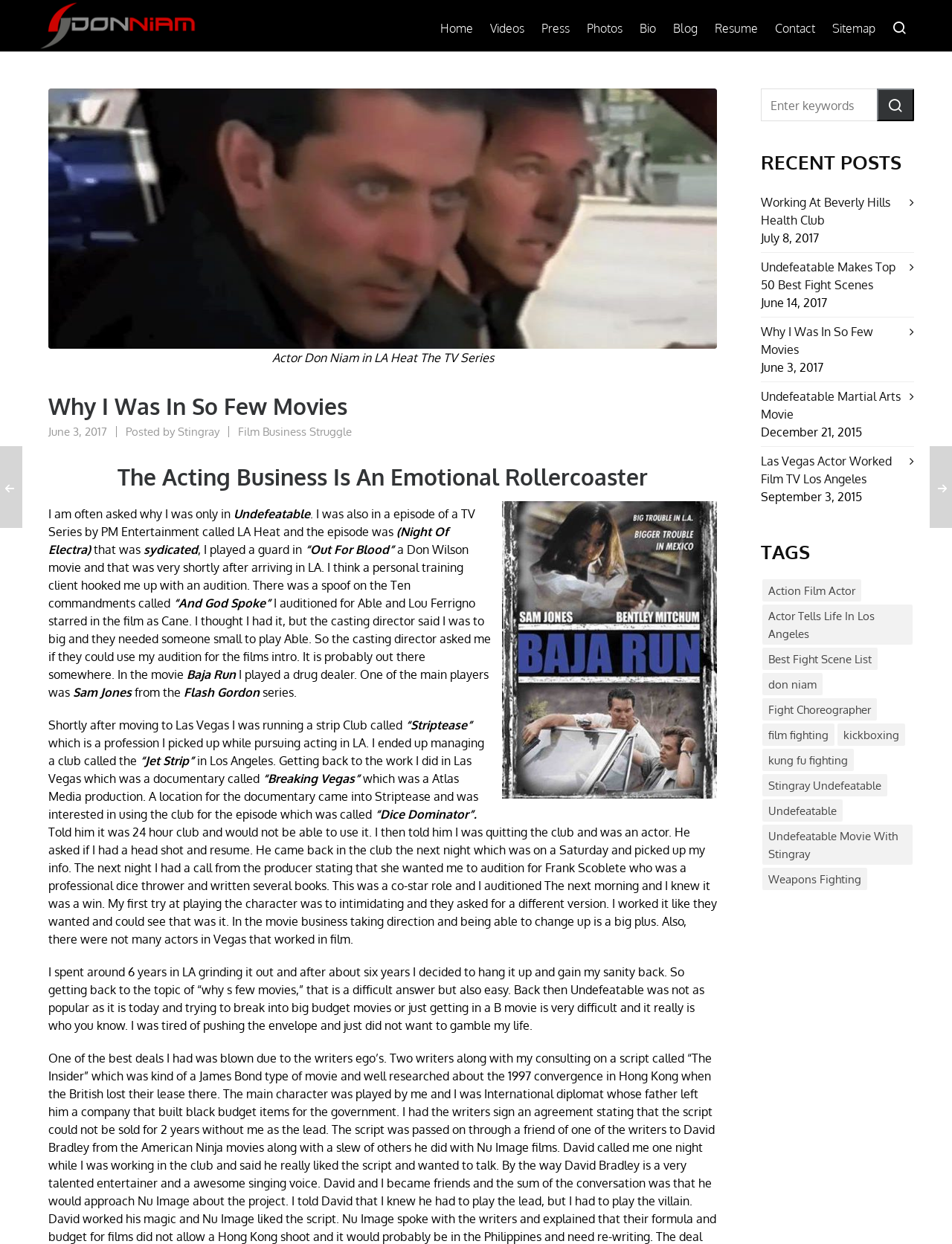Predict the bounding box coordinates of the area that should be clicked to accomplish the following instruction: "Read the 'Actor Don Niam in LA Heat The TV Series' article". The bounding box coordinates should consist of four float numbers between 0 and 1, i.e., [left, top, right, bottom].

[0.286, 0.281, 0.518, 0.293]